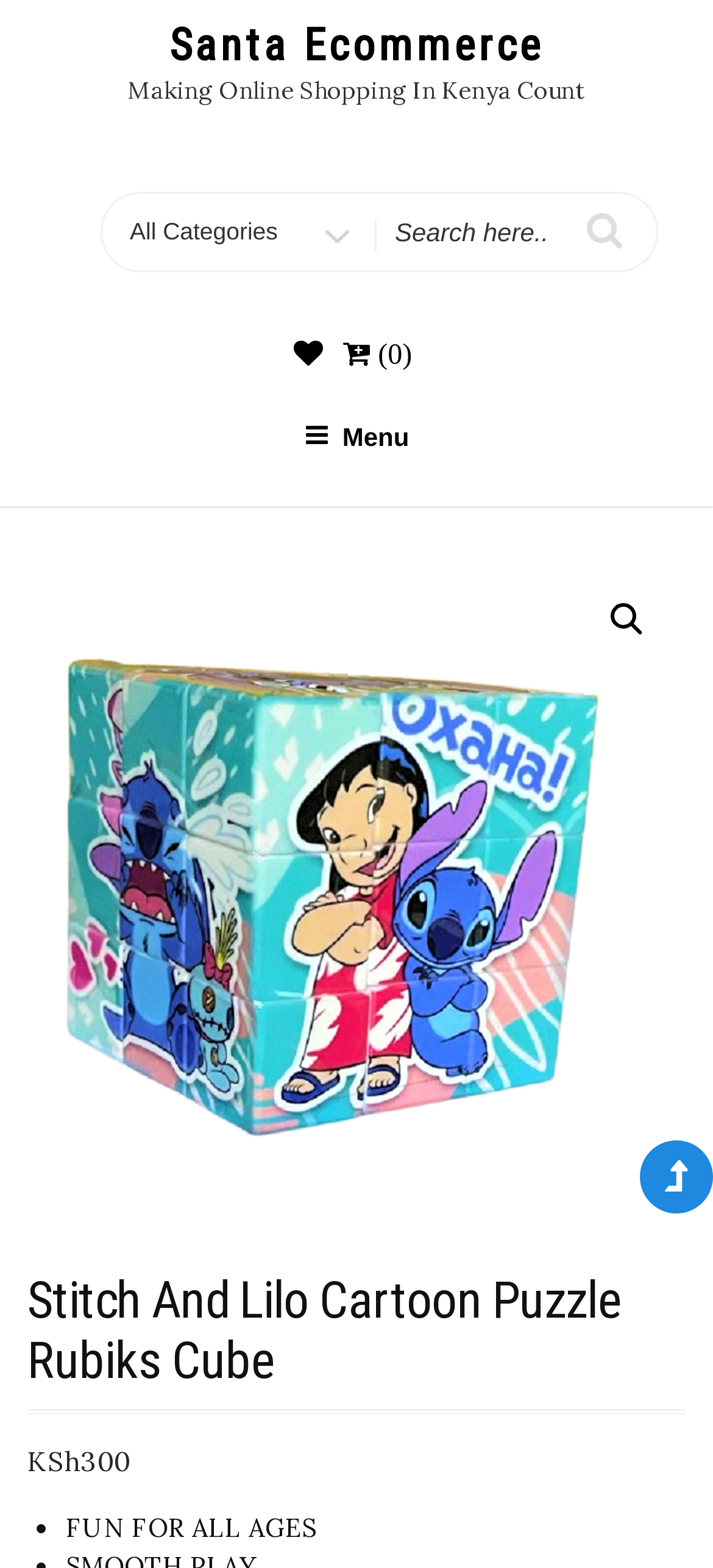Please identify the bounding box coordinates of the element on the webpage that should be clicked to follow this instruction: "Click on the menu". The bounding box coordinates should be given as four float numbers between 0 and 1, formatted as [left, top, right, bottom].

[0.408, 0.258, 0.592, 0.299]